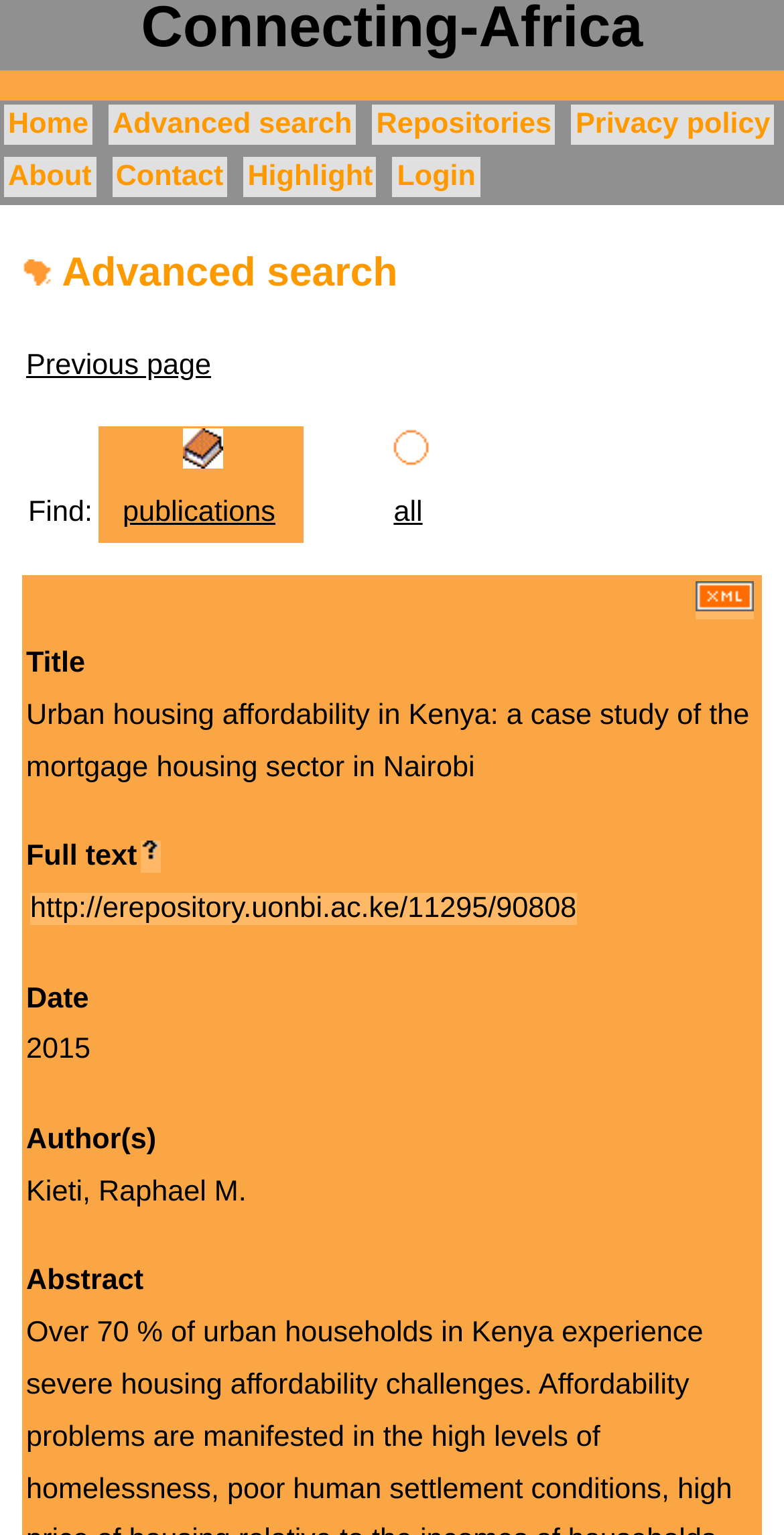Using the information in the image, give a detailed answer to the following question: What is the title of the first search result?

I looked at the table cell containing the title of the first search result, and it says 'Title Urban housing affordability in Kenya: a case study of the mortgage housing sector in Nairobi'.